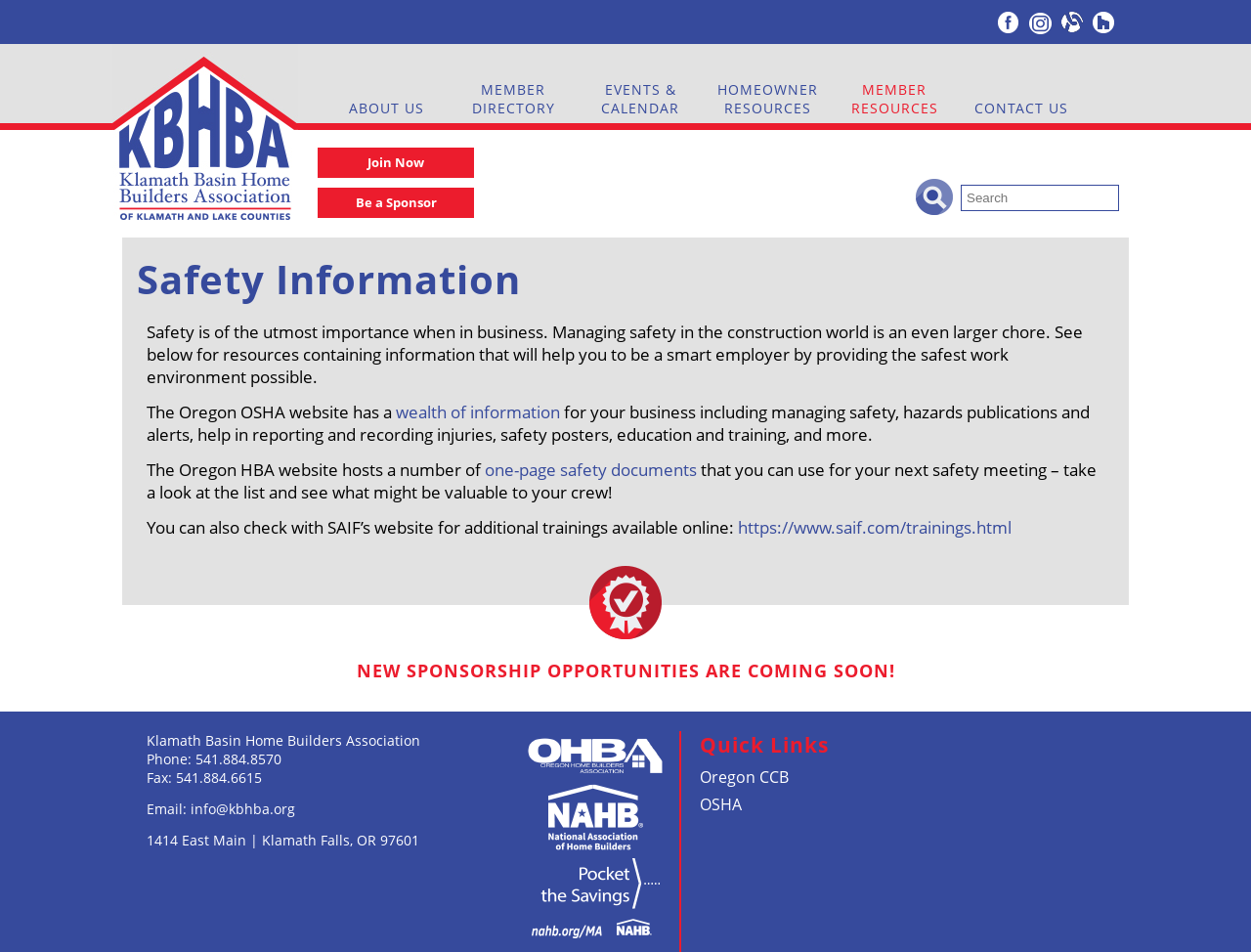Give a one-word or one-phrase response to the question:
What is the purpose of the Oregon OSHA website?

Provide safety information